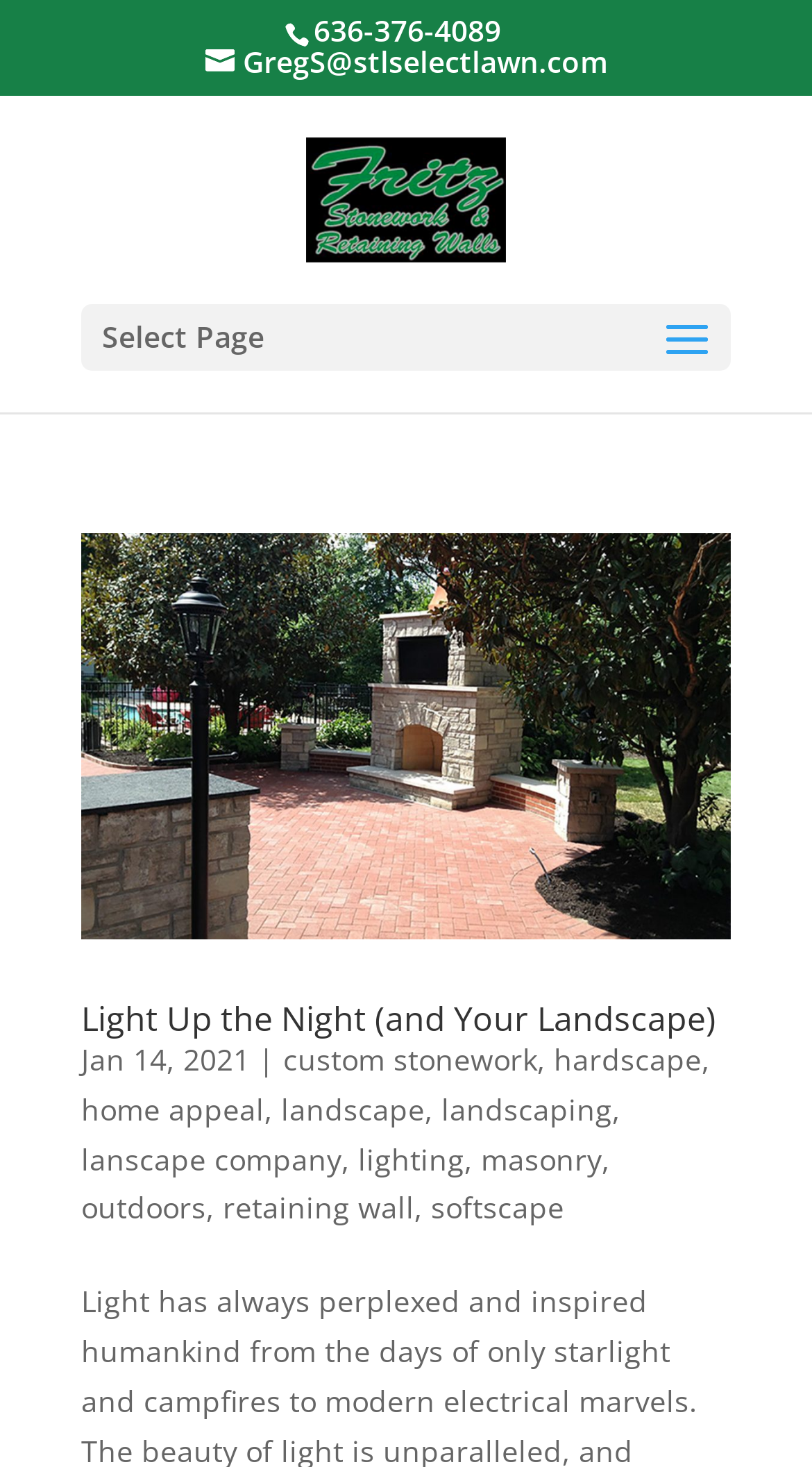Find the bounding box of the UI element described as: "enviar mensaje". The bounding box coordinates should be given as four float values between 0 and 1, i.e., [left, top, right, bottom].

None